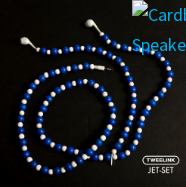Give a thorough and detailed caption for the image.

The image features a vibrant and creatively designed set of headphones known as "Jet-Set Takes the Headphone Cord into Beaded Necklace Territory." These headphones stand out with their colorful bead arrangement, incorporating blue and white beads that twist and loop elegantly, giving them a unique necklace-like appearance. The headphone speakers are white with a sleek design, complementing the lively colors of the cord. The background is dark, enhancing the brightness and visual appeal of the headphone design. This playful and functional accessory combines fashion with audio convenience, making it an eye-catching statement piece.